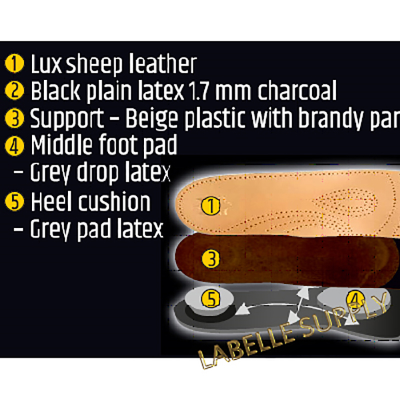Please study the image and answer the question comprehensively:
What is the purpose of the Heel Cushion?

As described in the caption, the Heel Cushion, labeled as 5, features grey pad latex for optimal shock absorption, indicating that its purpose is to absorb shock.